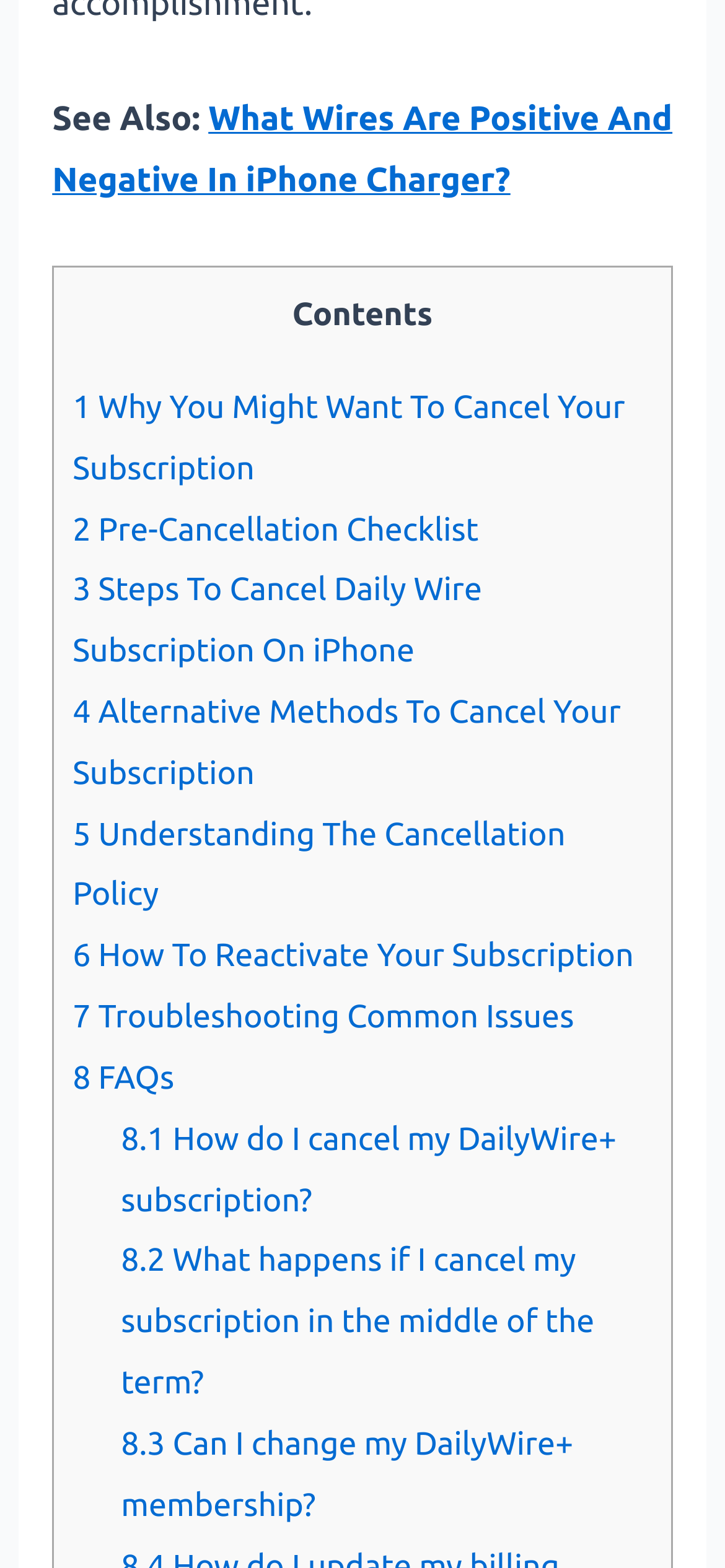Please identify the coordinates of the bounding box that should be clicked to fulfill this instruction: "Click on 'What Wires Are Positive And Negative In iPhone Charger?'".

[0.072, 0.064, 0.927, 0.126]